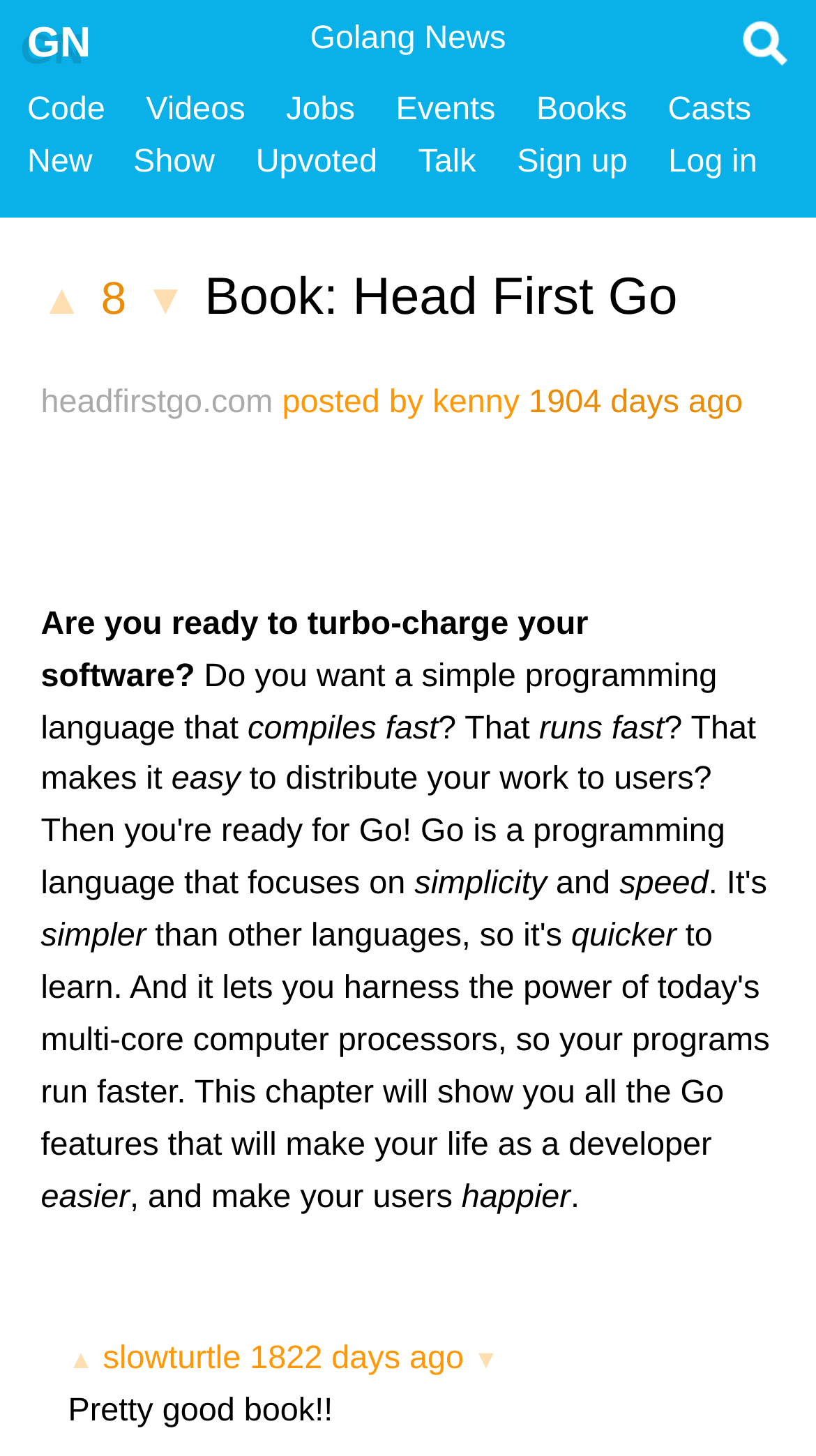What is the name of the book being discussed?
Deliver a detailed and extensive answer to the question.

I determined the answer by looking at the heading '▲ 8 ▼ Book: Head First Go' and the link 'Book: Head First Go' which suggests that the webpage is discussing a book called 'Head First Go'.